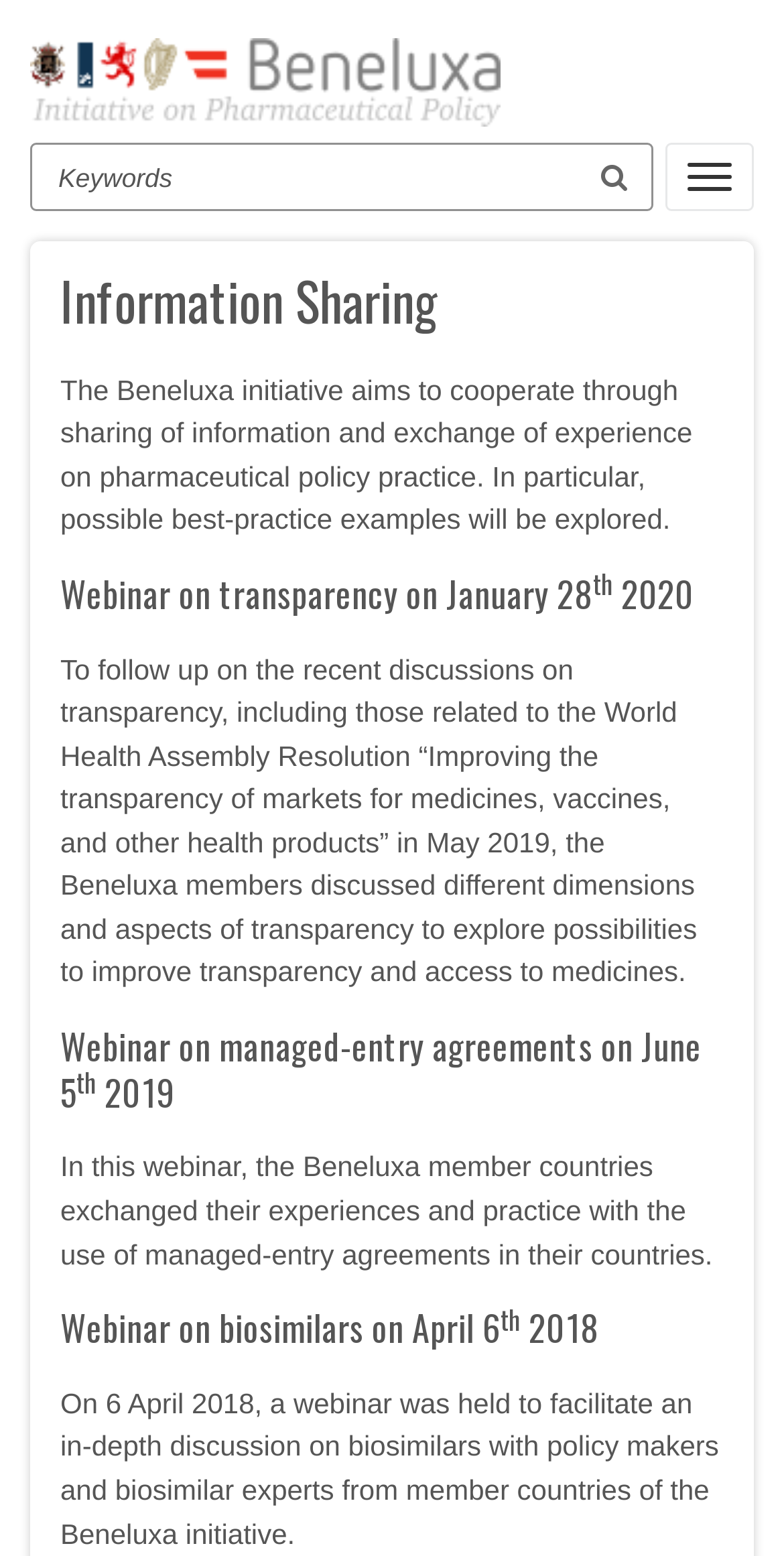What is the topic of the webinar on January 28th 2020?
Analyze the screenshot and provide a detailed answer to the question.

I found the heading 'Webinar on transparency on January 28th 2020' and read the corresponding text, which discusses transparency in the context of pharmaceutical policy practice.